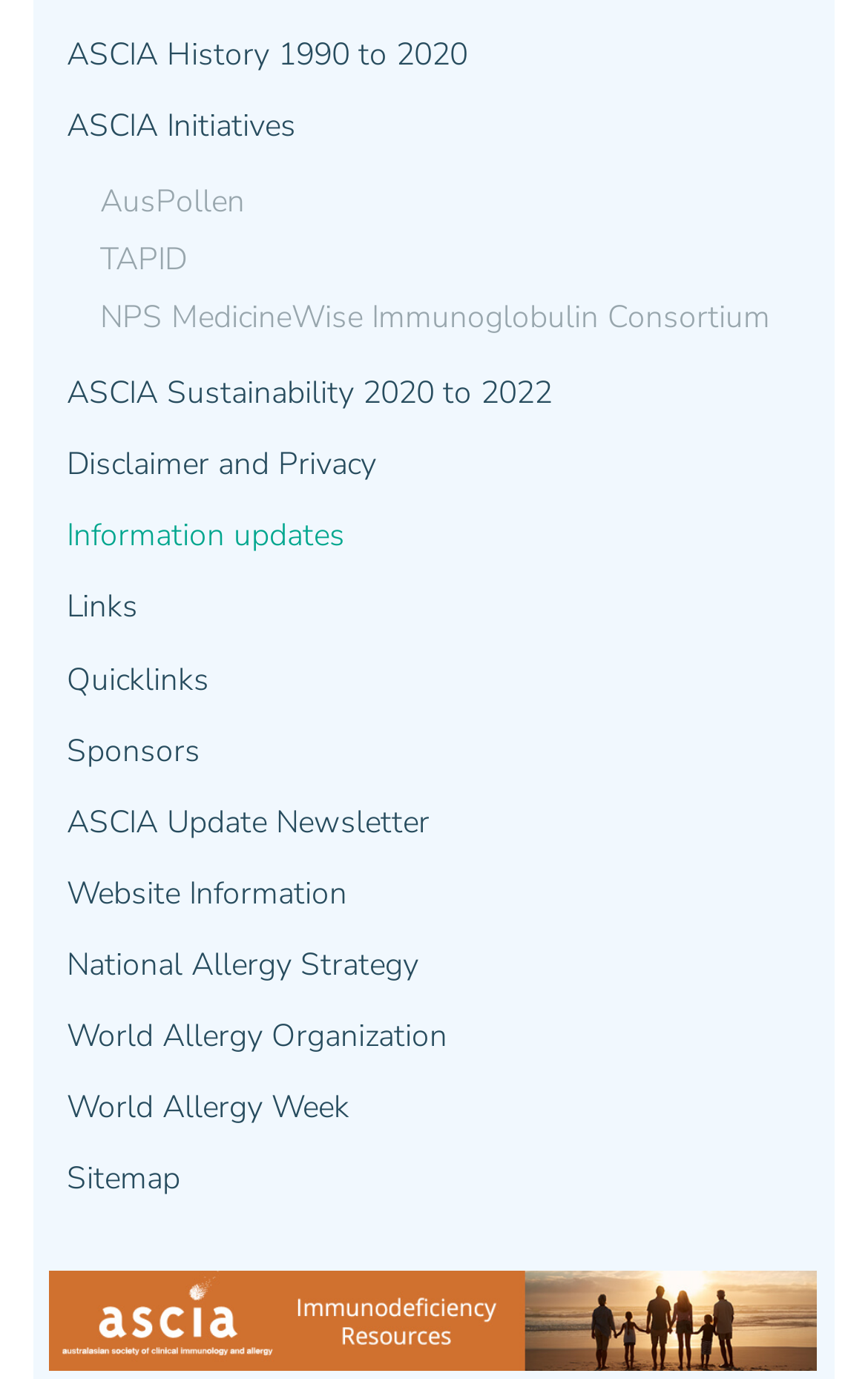Provide a single word or phrase answer to the question: 
What is the vertical position of the 'ASCIA History 1990 to 2020' link?

Top